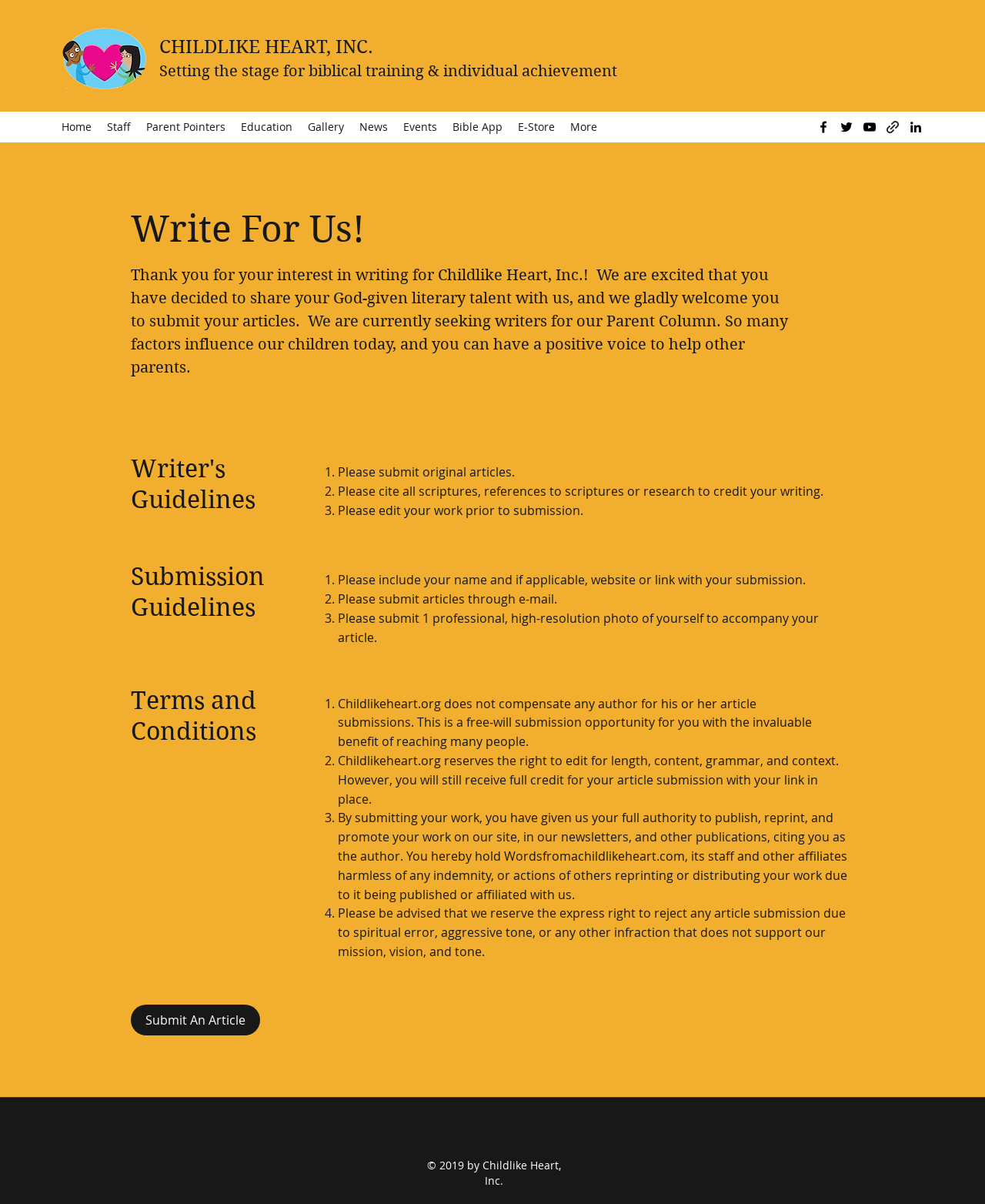Determine the title of the webpage and give its text content.

Write For Us!